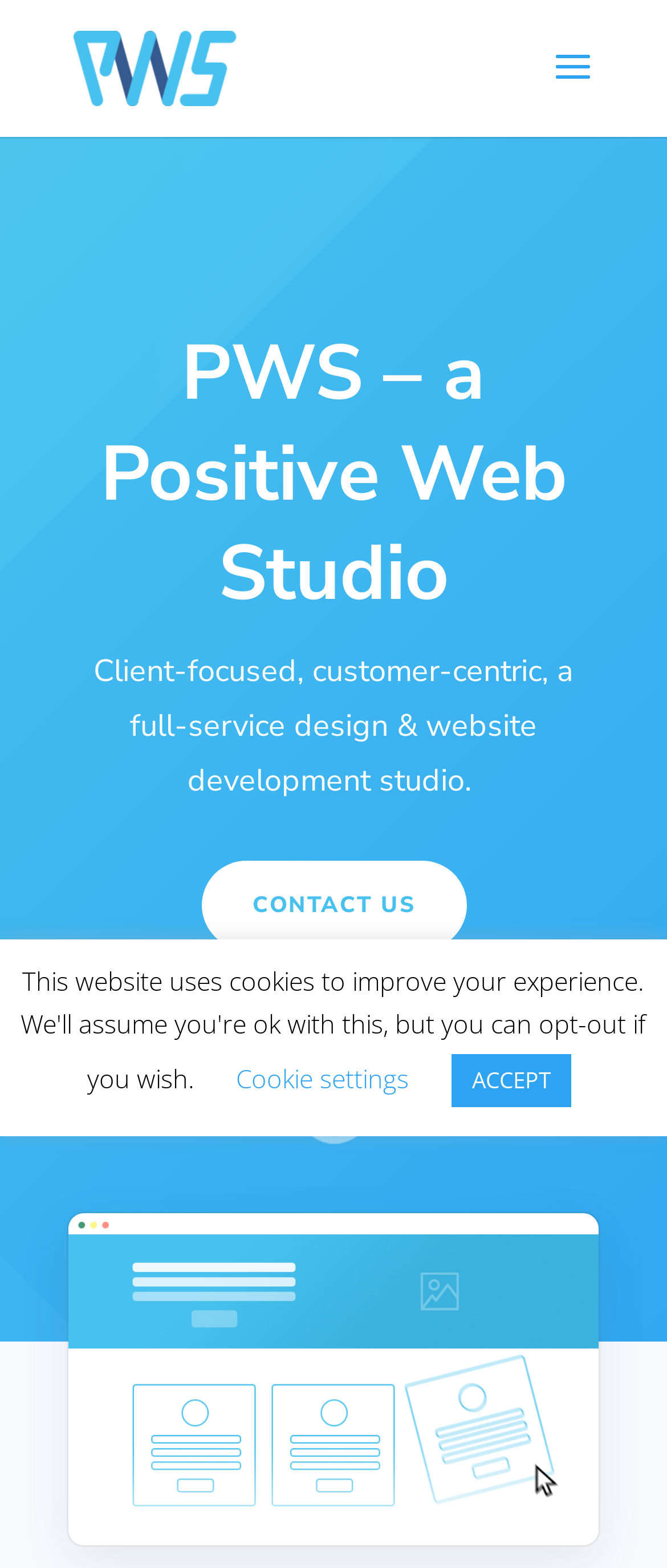Explain the webpage's design and content in an elaborate manner.

The webpage is titled "PWS | Positive Web Studio" and features a prominent logo at the top-left corner, which is an image with the text "PWS" and is also a clickable link. Below the logo, there is a heading that reads "PWS – a Positive Web Studio". 

To the right of the logo, there is a paragraph of text that describes the studio as "Client-focused, customer-centric, a full-service design & website development studio." This text is positioned roughly in the top half of the page. 

Further down, there is a call-to-action link that says "CONTACT US", situated near the middle of the page. 

At the bottom of the page, there are two buttons side by side: "Cookie settings" and "ACCEPT". The "Cookie settings" button is on the left, and the "ACCEPT" button is on the right.